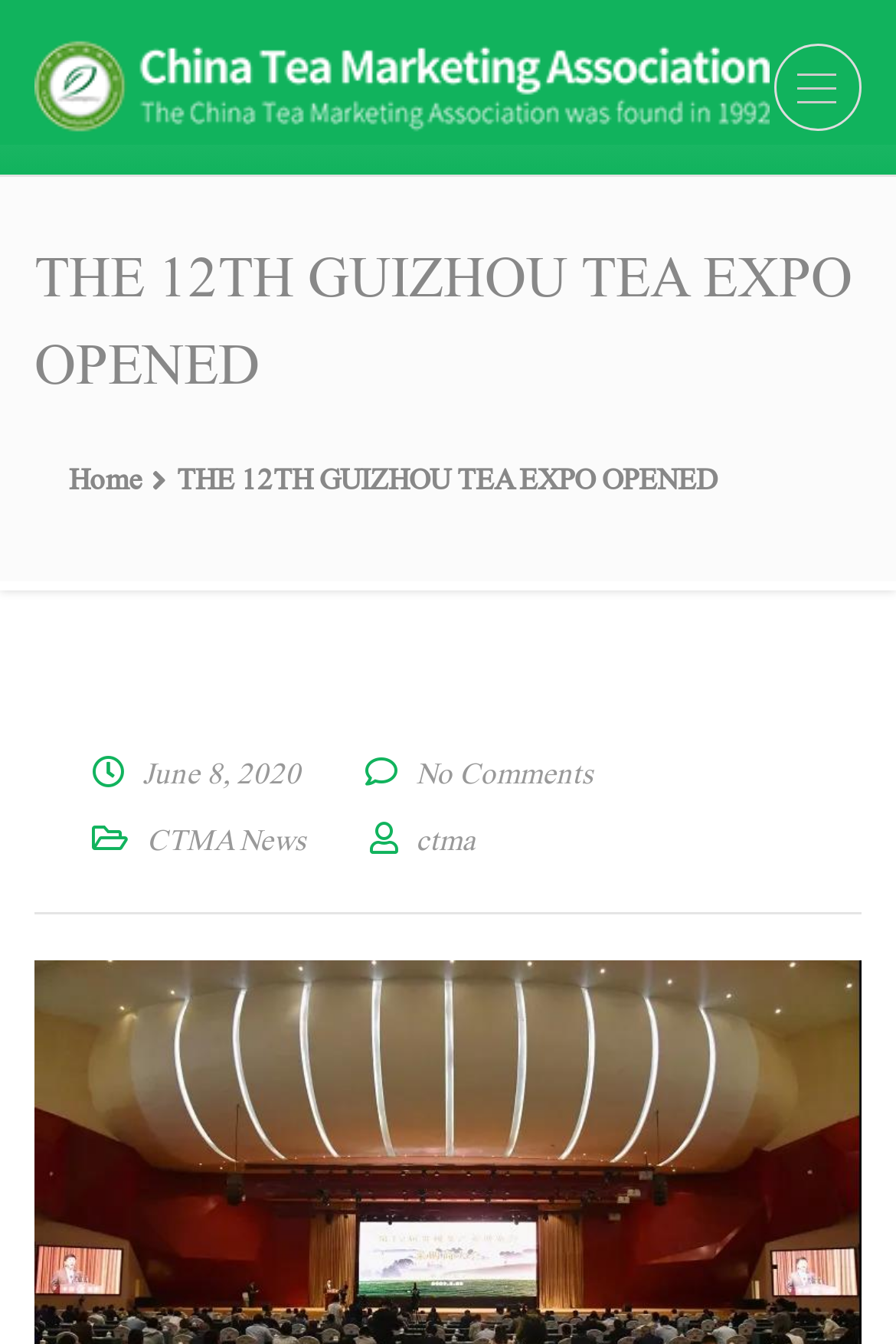Please identify the bounding box coordinates of the element's region that needs to be clicked to fulfill the following instruction: "view the latest news". The bounding box coordinates should consist of four float numbers between 0 and 1, i.e., [left, top, right, bottom].

[0.164, 0.613, 0.341, 0.638]